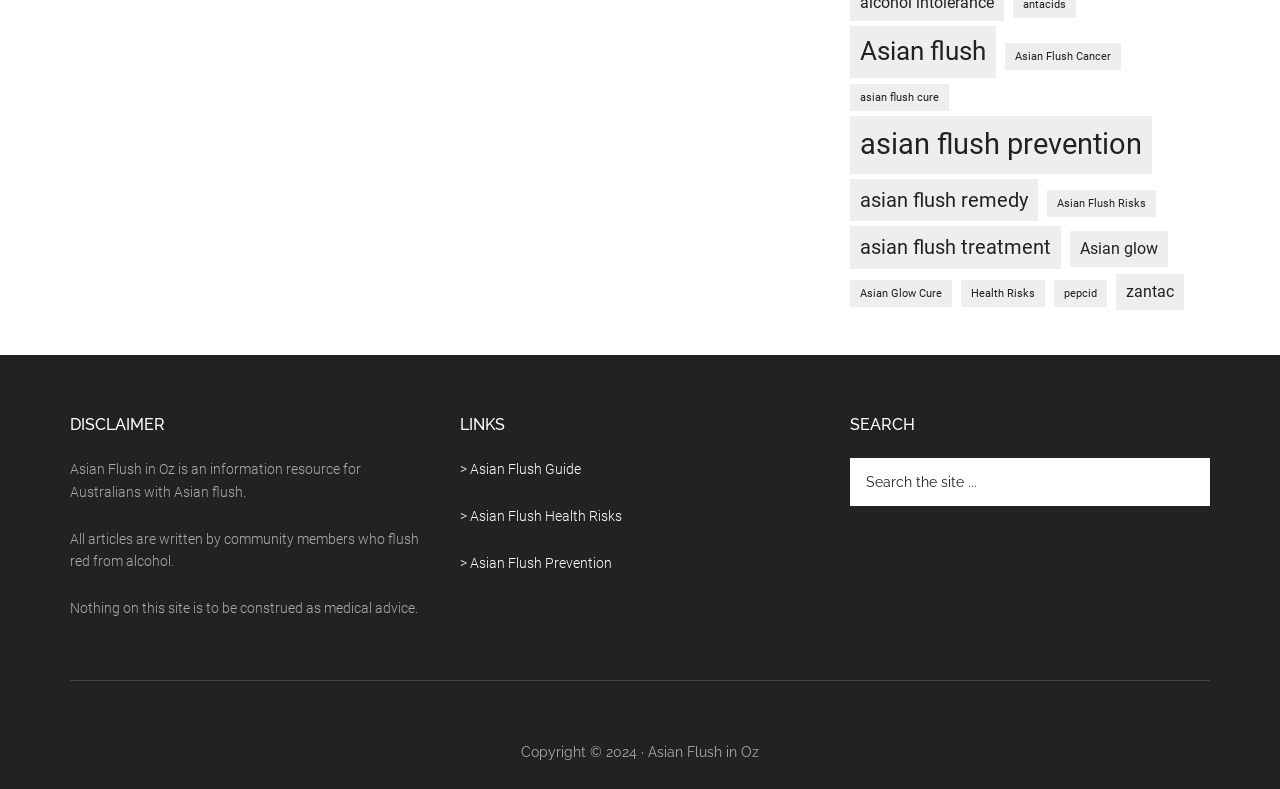Determine the bounding box coordinates of the area to click in order to meet this instruction: "Go to Asian Flush Guide".

[0.359, 0.584, 0.454, 0.605]